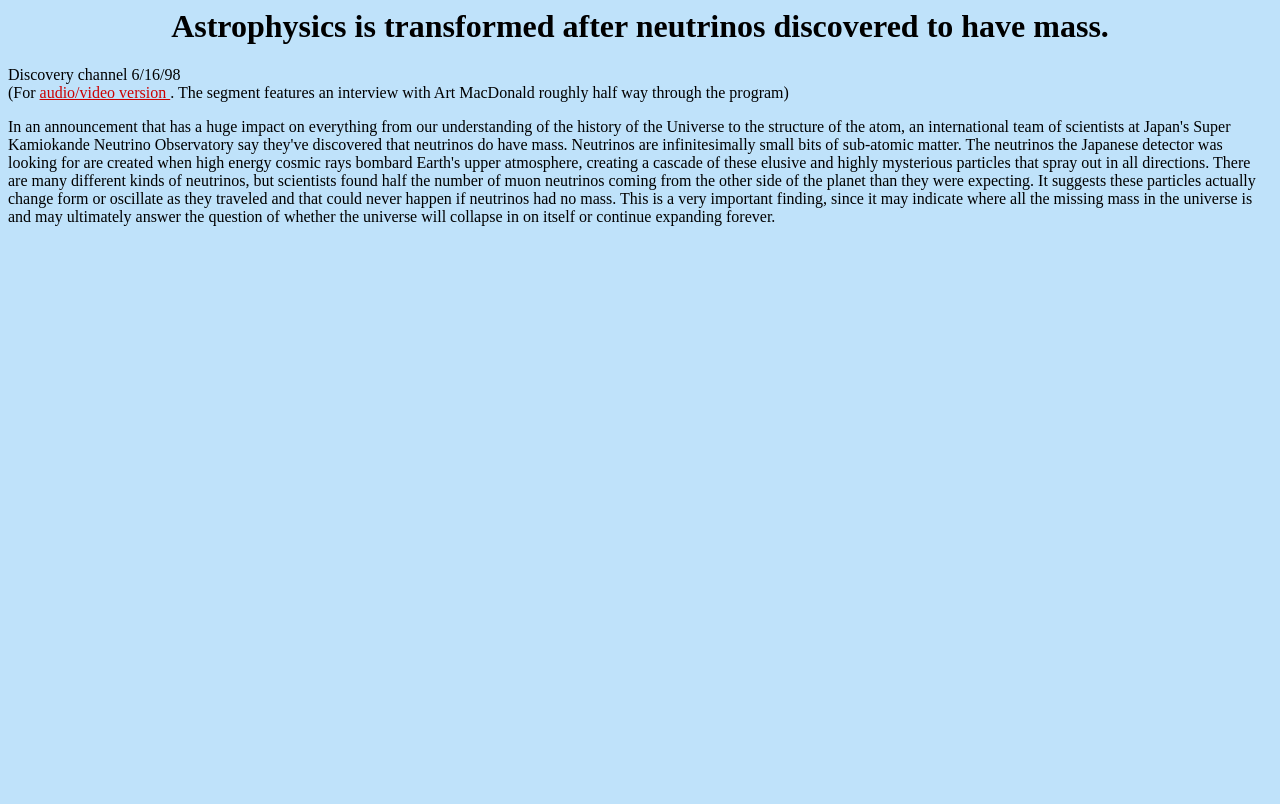Locate the UI element described as follows: "audio/video version". Return the bounding box coordinates as four float numbers between 0 and 1 in the order [left, top, right, bottom].

[0.031, 0.105, 0.133, 0.126]